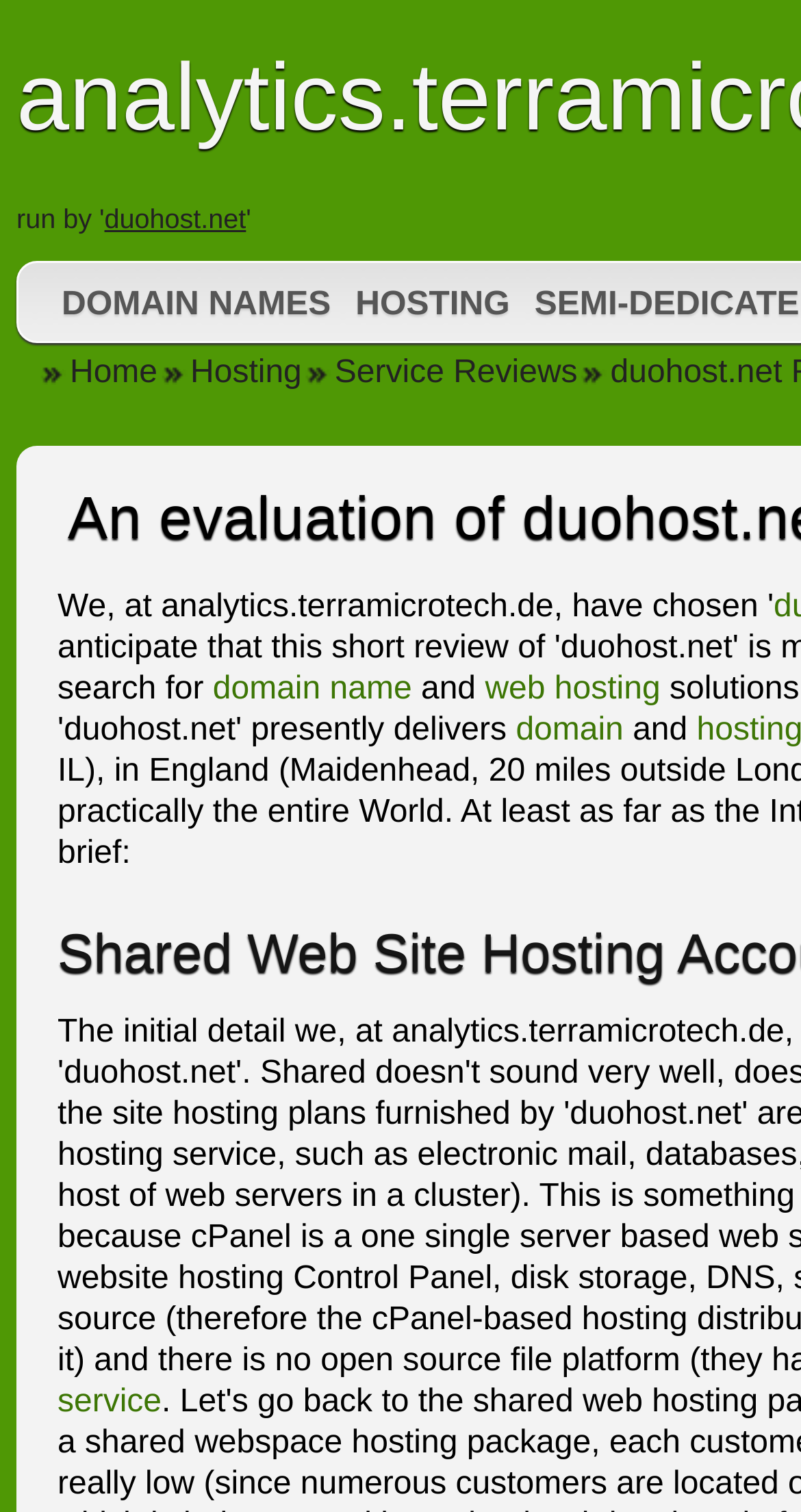How many links are there in the top navigation menu?
Can you provide a detailed and comprehensive answer to the question?

I can count the links in the top navigation menu, which are 'Home', 'Hosting', and 'Service Reviews', so there are three links in total.